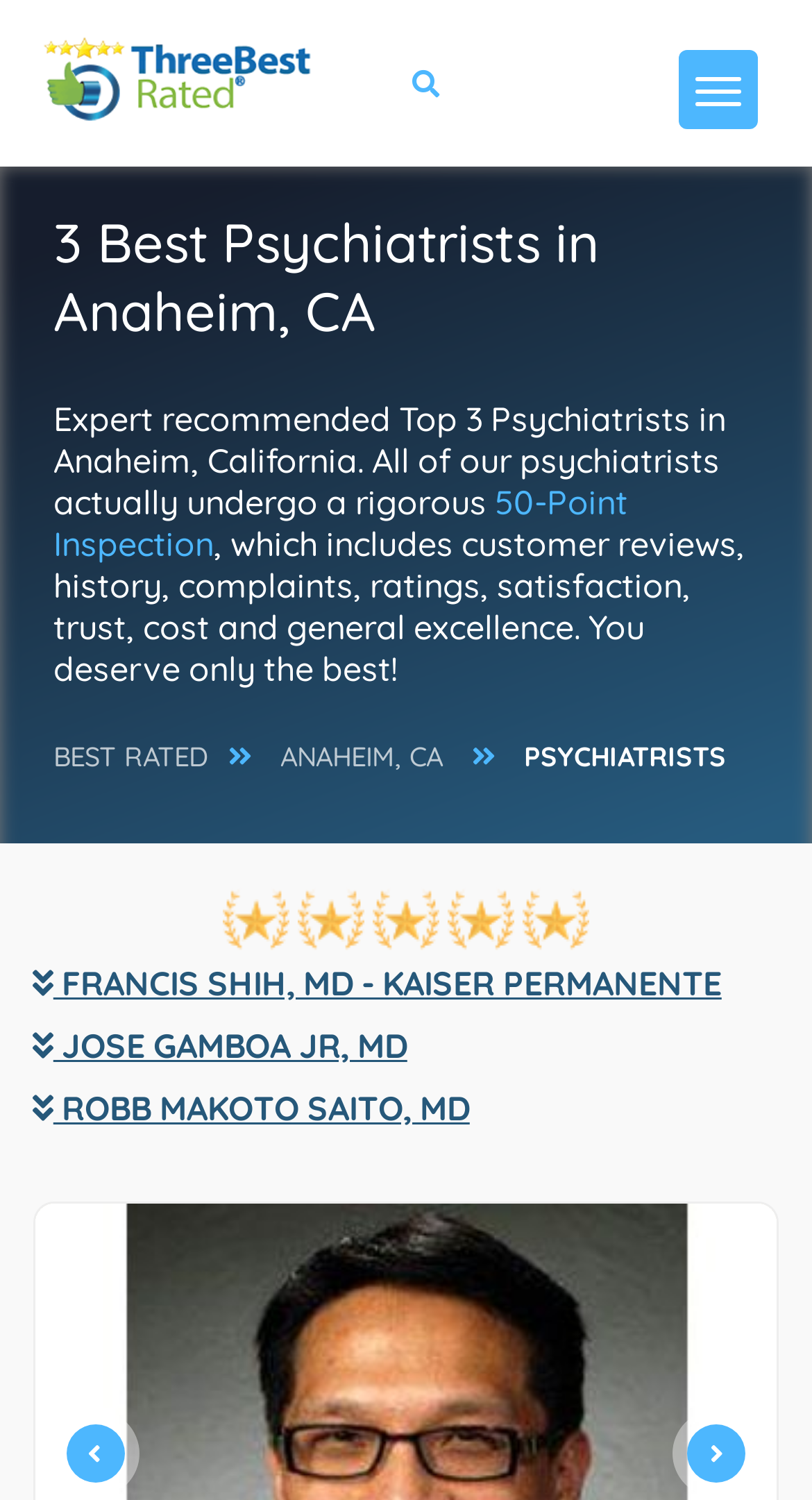Bounding box coordinates are given in the format (top-left x, top-left y, bottom-right x, bottom-right y). All values should be floating point numbers between 0 and 1. Provide the bounding box coordinate for the UI element described as: ROBB MAKOTO SAITO, MD

[0.04, 0.725, 0.96, 0.752]